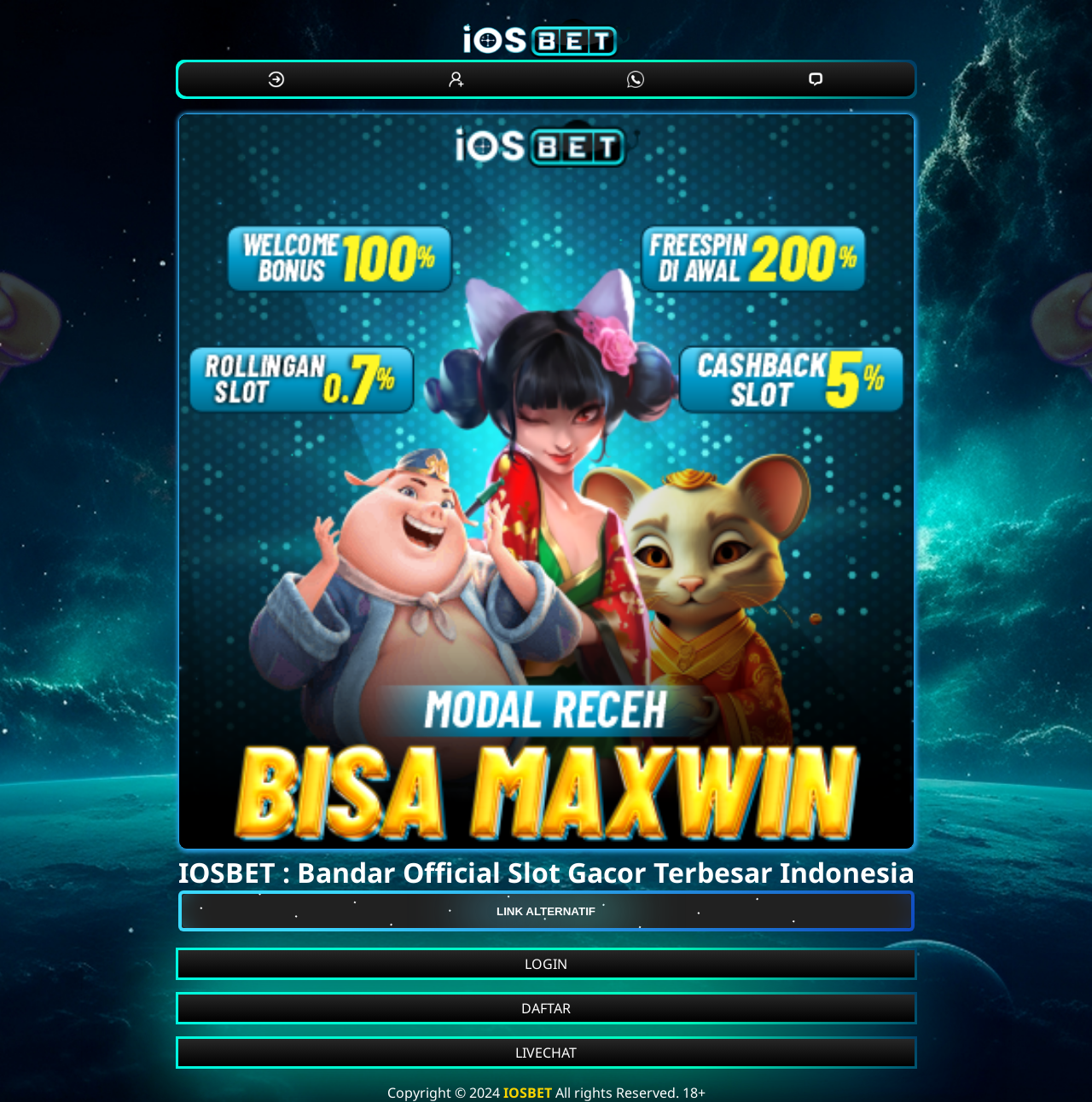Identify the bounding box for the given UI element using the description provided. Coordinates should be in the format (top-left x, top-left y, bottom-right x, bottom-right y) and must be between 0 and 1. Here is the description: parent_node: Search name="s" placeholder="Search"

None